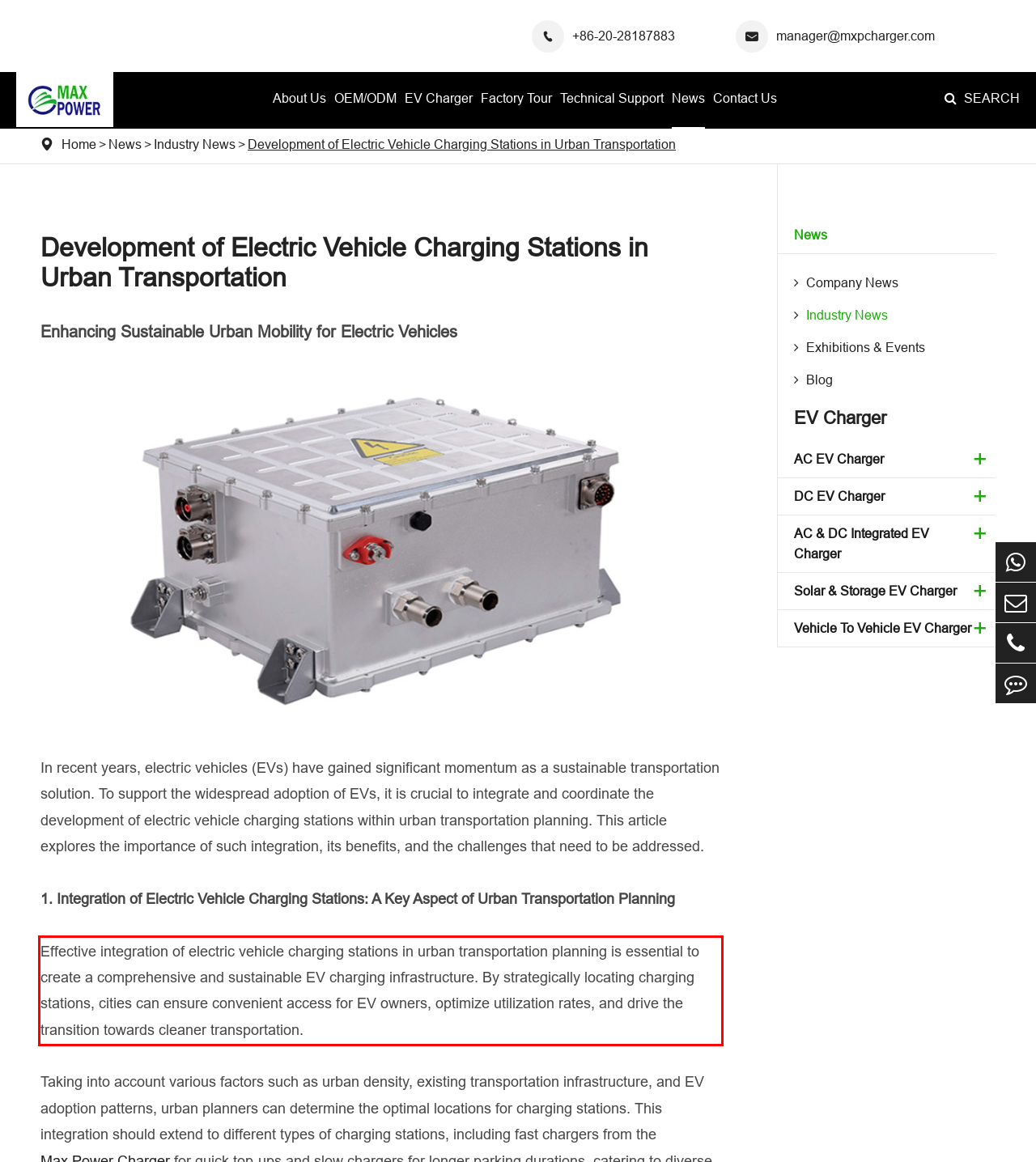Within the screenshot of the webpage, there is a red rectangle. Please recognize and generate the text content inside this red bounding box.

Effective integration of electric vehicle charging stations in urban transportation planning is essential to create a comprehensive and sustainable EV charging infrastructure. By strategically locating charging stations, cities can ensure convenient access for EV owners, optimize utilization rates, and drive the transition towards cleaner transportation.